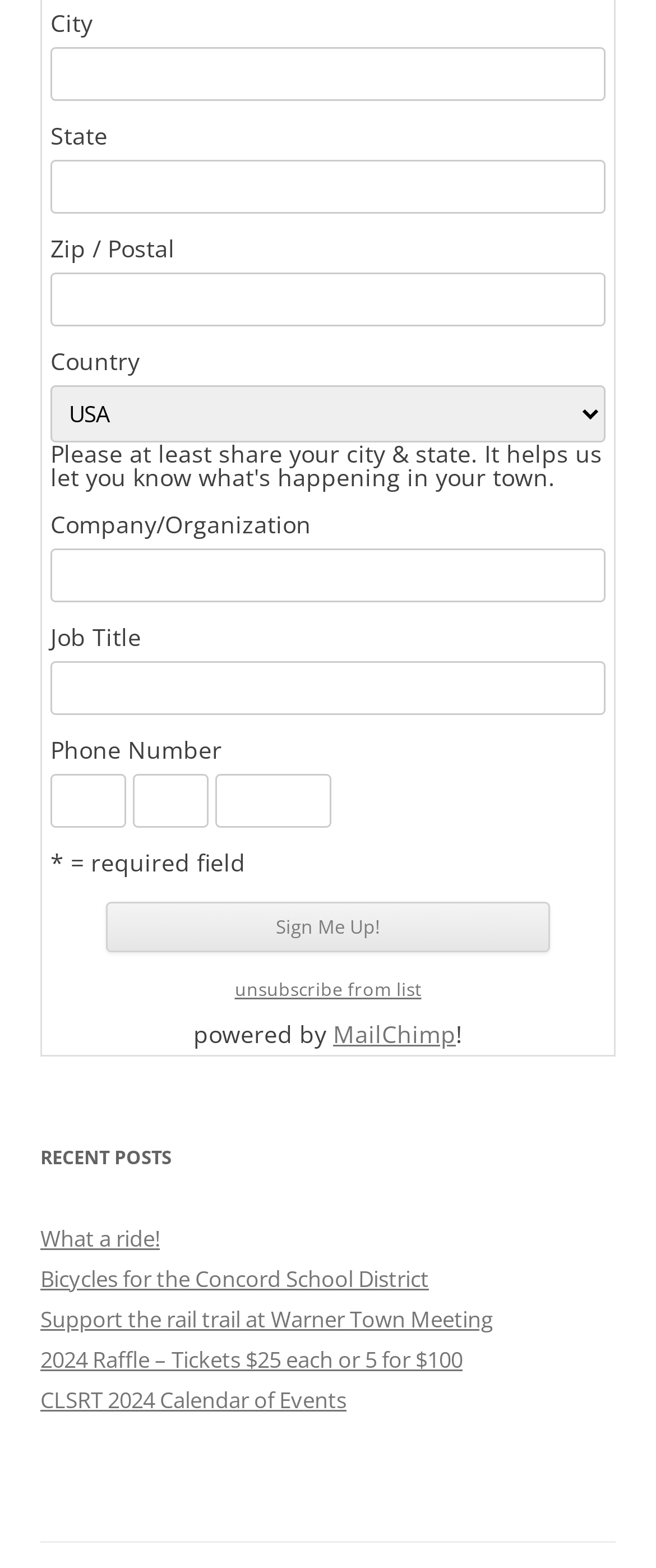Please examine the image and answer the question with a detailed explanation:
What is the company powering the webpage?

I found the text 'powered by' and then looked for the corresponding link element, which has the text 'MailChimp'.